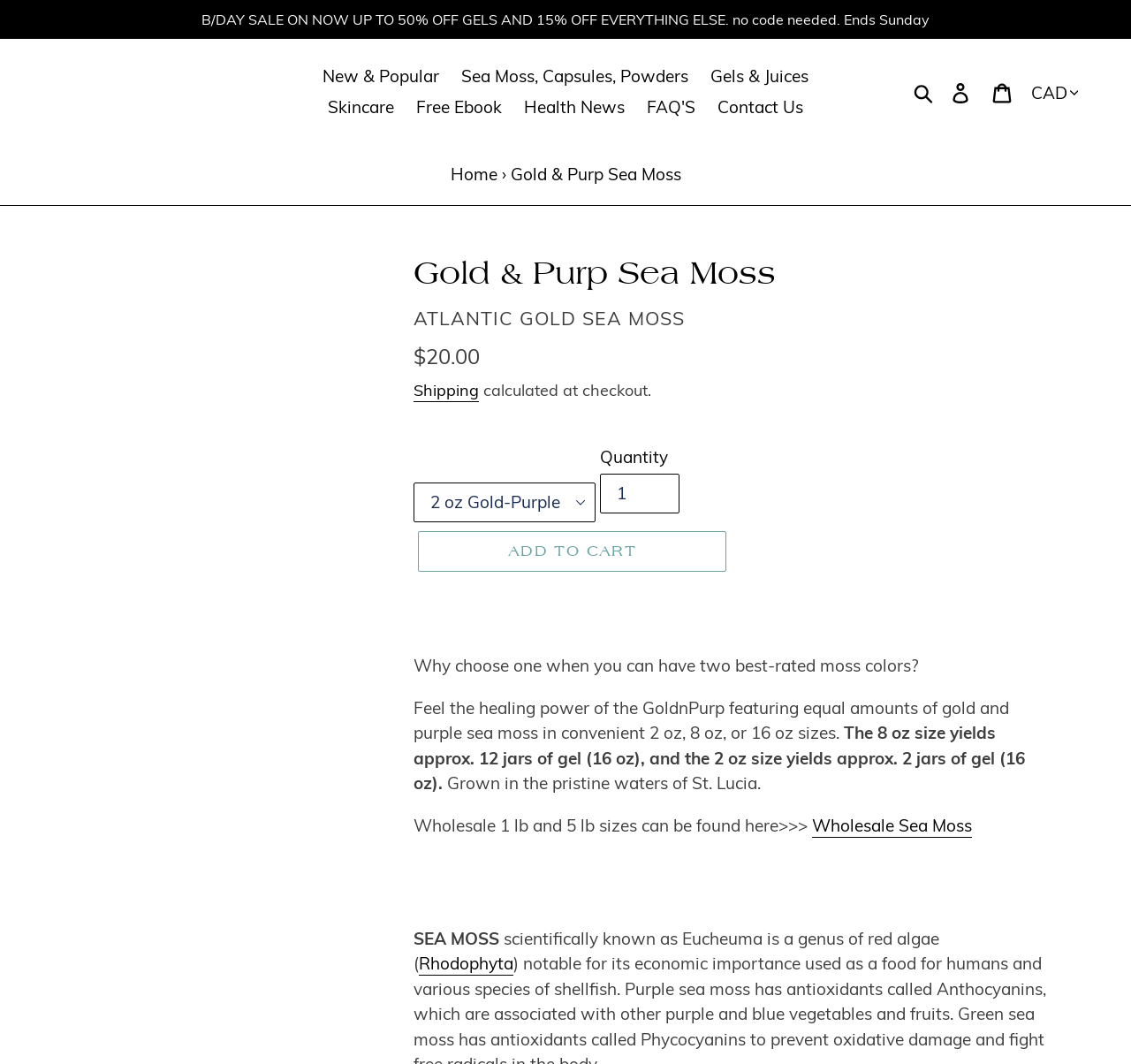Please determine the bounding box coordinates of the area that needs to be clicked to complete this task: 'Select a currency'. The coordinates must be four float numbers between 0 and 1, formatted as [left, top, right, bottom].

[0.905, 0.07, 0.957, 0.105]